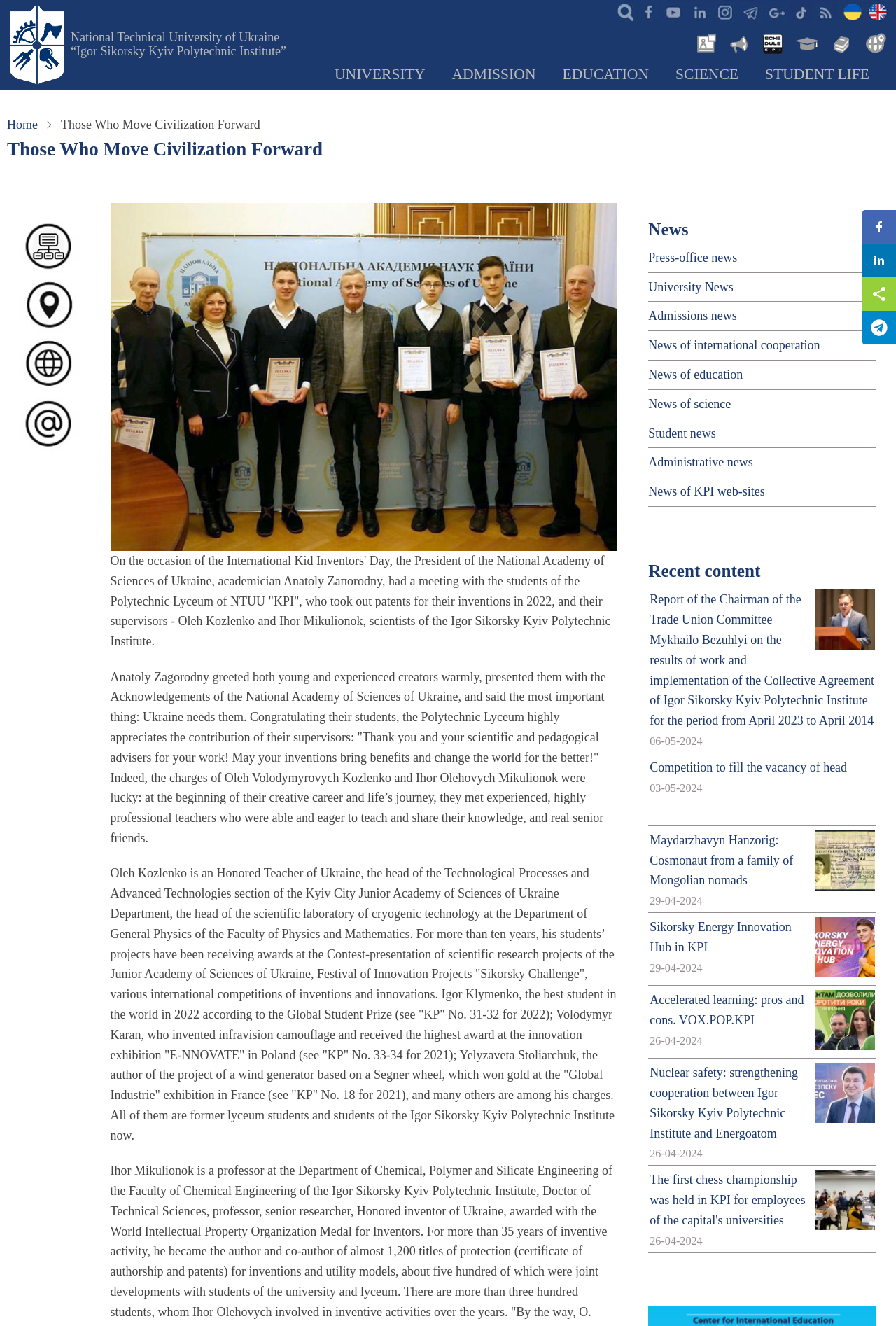Create an in-depth description of the webpage, covering main sections.

The webpage is about the Igor Sikorsky Kyiv Polytechnic Institute, with a focus on news and events related to the university. At the top of the page, there is a navigation menu with links to various sections of the website, including "Home", "University", "Admission", "Education", "Science", and "Student Life". Below the navigation menu, there is a heading that reads "Those Who Move Civilization Forward" with an image of a meeting between the President of the National Academy of Sciences of Ukraine and students of the Polytechnic Lyceum.

The main content of the page is divided into two columns. The left column features a series of news articles, each with a title, a brief summary, and a timestamp. The articles appear to be about various events and achievements related to the university, including a report by the Chairman of the Trade Union Committee, a competition to fill a vacancy, and a story about a student who is a cosmonaut. Each article has a corresponding image, and the timestamps range from April 26, 2024, to May 6, 2024.

The right column appears to be a sidebar with links to various sections of the website, including "News", "University", "Admission", "Education", "Science", and "Student Life". There are also links to social media platforms and a search function.

At the bottom of the page, there is a section titled "Recent content" with a series of images and links to news articles. The images appear to be related to the articles, and the links have timestamps ranging from April 26, 2024, to May 6, 2024.

Overall, the webpage appears to be a news and information portal for the Igor Sikorsky Kyiv Polytechnic Institute, with a focus on showcasing the university's achievements and events.